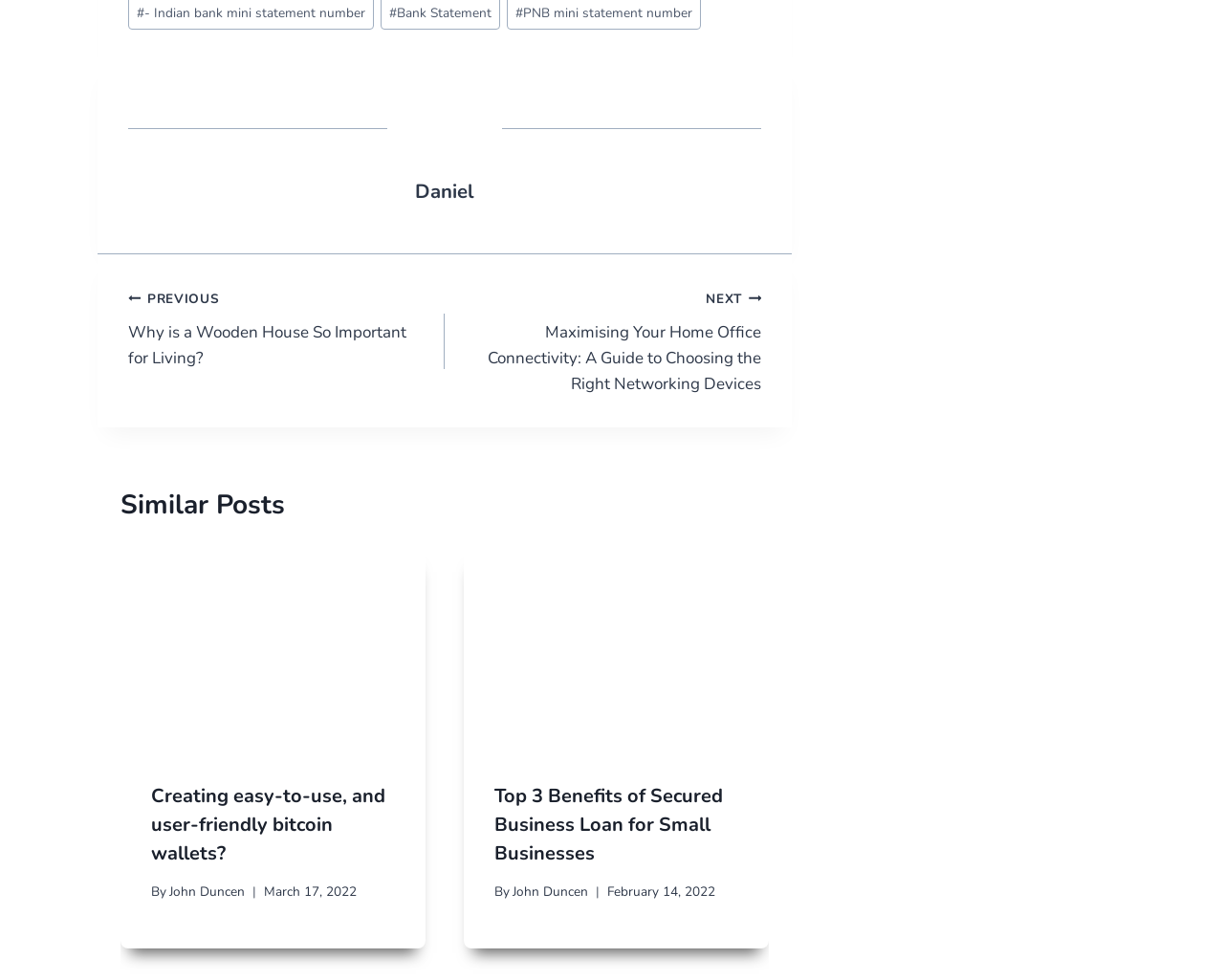What is the title of the previous post?
Refer to the image and provide a detailed answer to the question.

I found the link 'PREVIOUS Why is a Wooden House So Important for Living?' under the 'Post navigation' heading, which suggests that it is the title of the previous post.